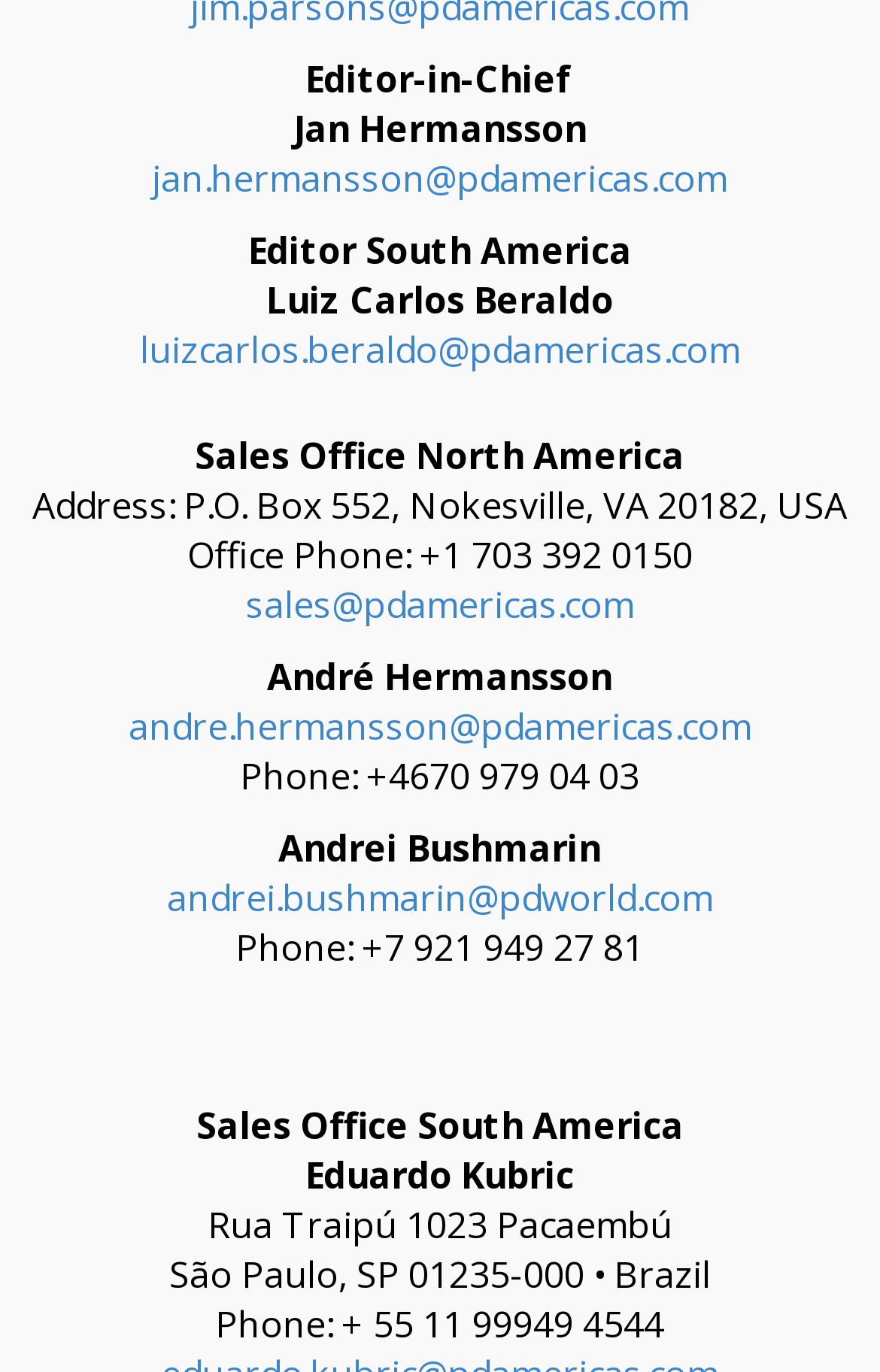Highlight the bounding box of the UI element that corresponds to this description: "sales@pdamericas.com".

[0.279, 0.423, 0.72, 0.459]